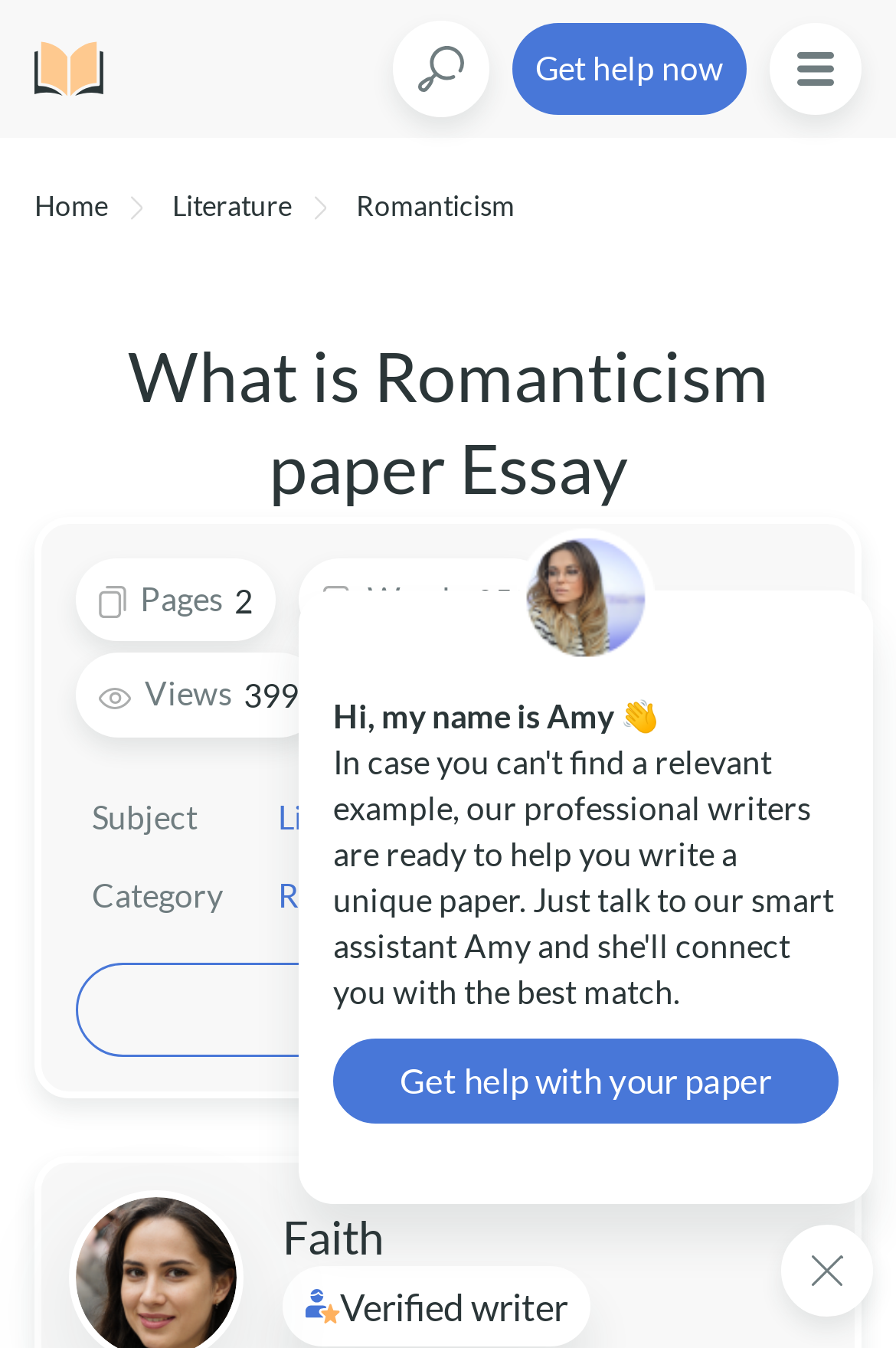What is the subject of the essay?
Answer the question using a single word or phrase, according to the image.

Literature